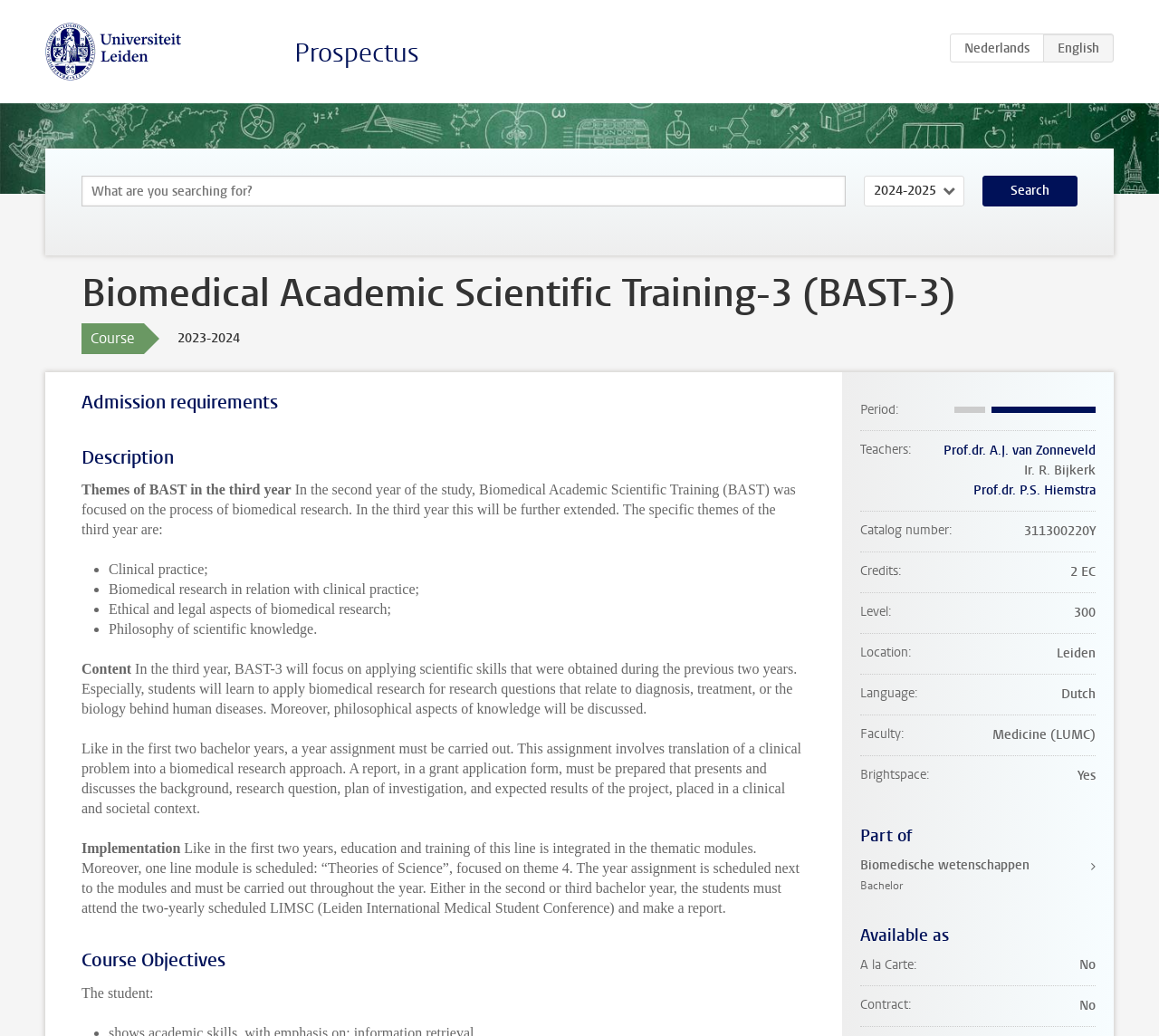Identify the bounding box coordinates for the UI element described as follows: alt="Universiteit Leiden". Use the format (top-left x, top-left y, bottom-right x, bottom-right y) and ensure all values are floating point numbers between 0 and 1.

[0.039, 0.041, 0.157, 0.056]